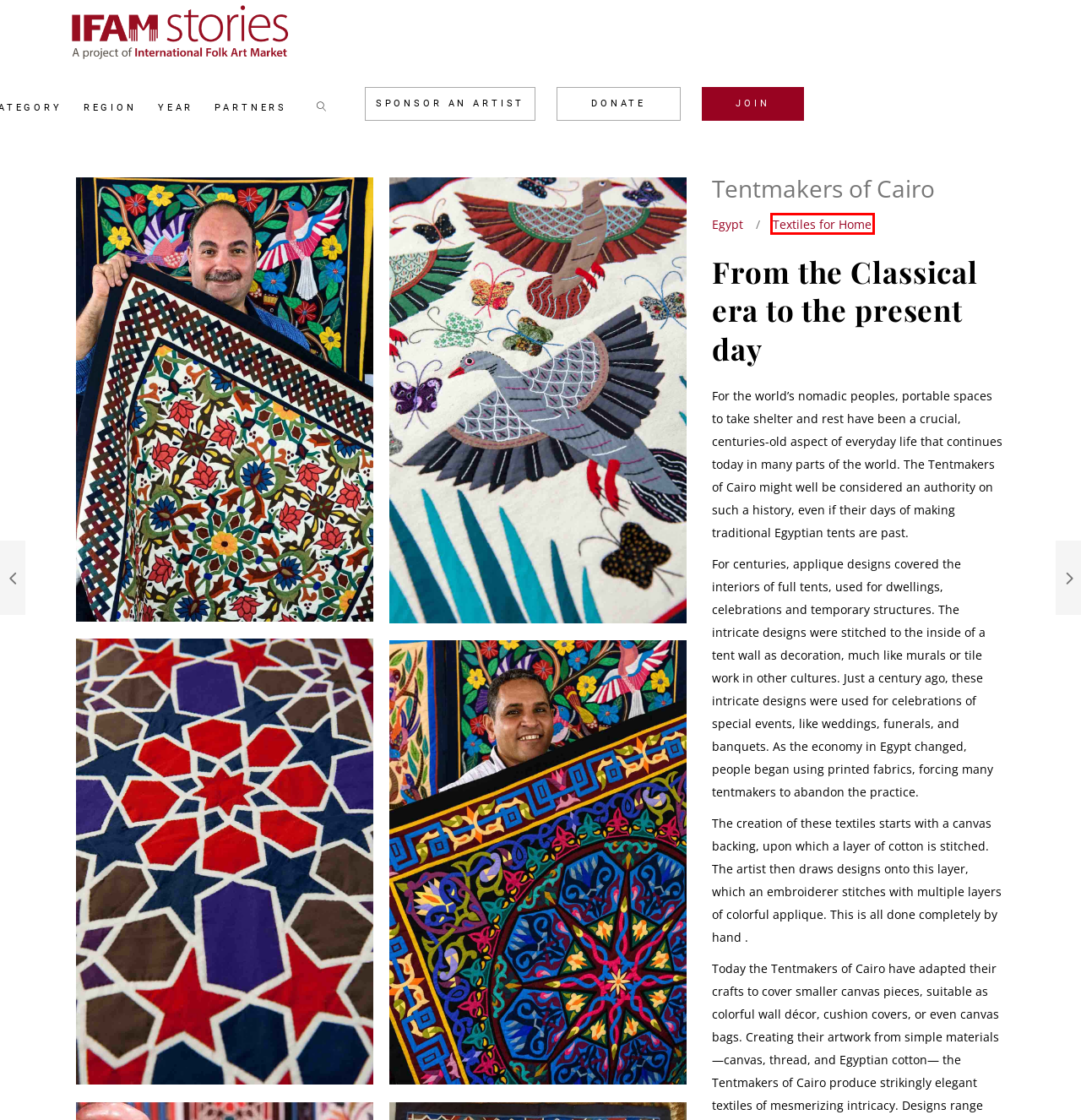Observe the webpage screenshot and focus on the red bounding box surrounding a UI element. Choose the most appropriate webpage description that corresponds to the new webpage after clicking the element in the bounding box. Here are the candidates:
A. Our Partners - IFAM Artist Stories
B. International Folk Art Market
C. Donate to International Folk Art Market
D. About IFAM - IFAM Artist Stories
E. Textiles for Home Artists - IFAM Artist Stories
F. 2022 Sponsor An Artist - IFAM Artist Stories
G. Egypt - IFAM Artist Stories
H. IFAM Artist Stories | International Folk Art Market

E